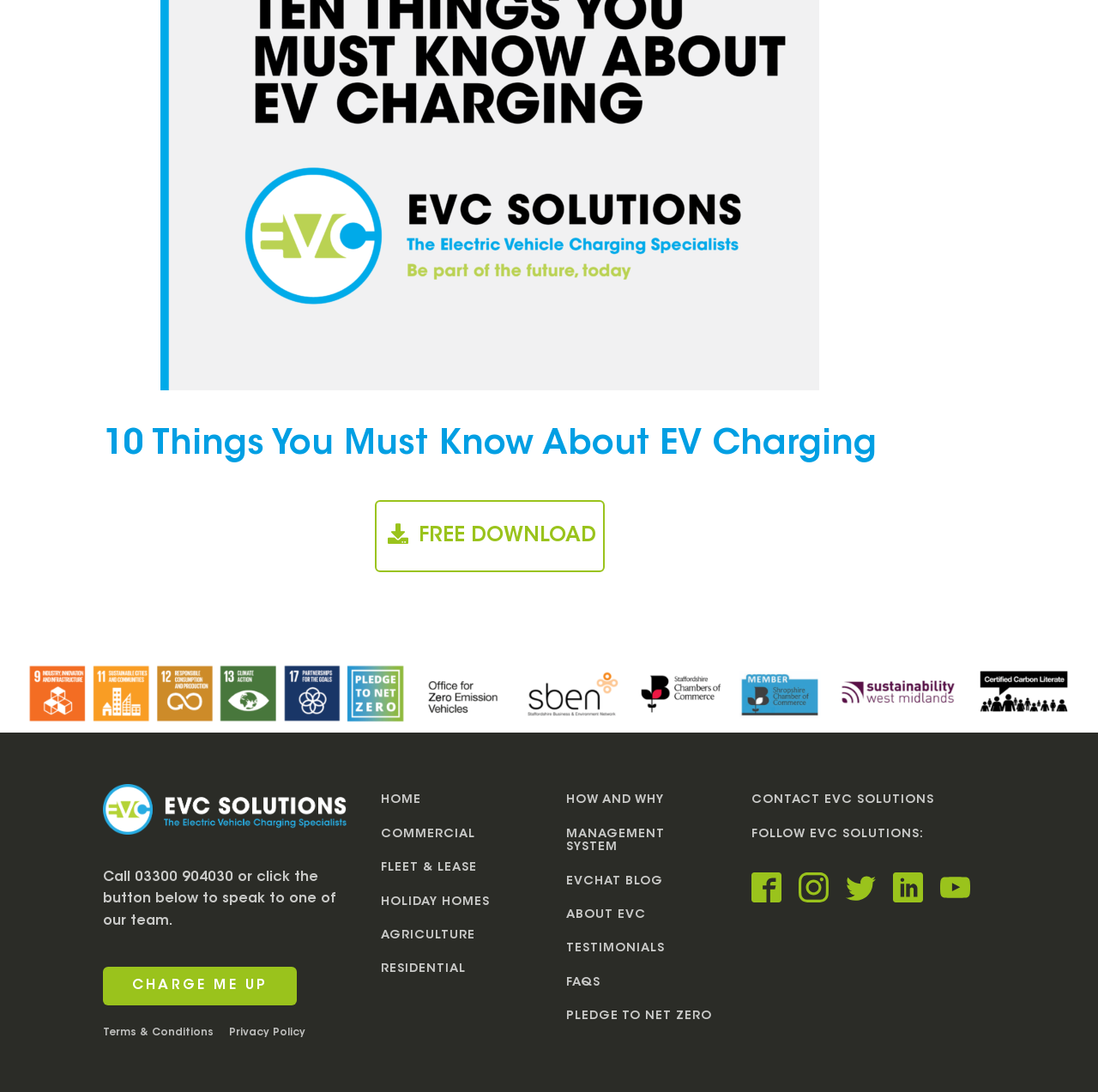Specify the bounding box coordinates of the region I need to click to perform the following instruction: "Read the '10 Things You Must Know About EV Charging' article". The coordinates must be four float numbers in the range of 0 to 1, i.e., [left, top, right, bottom].

[0.078, 0.373, 0.814, 0.442]